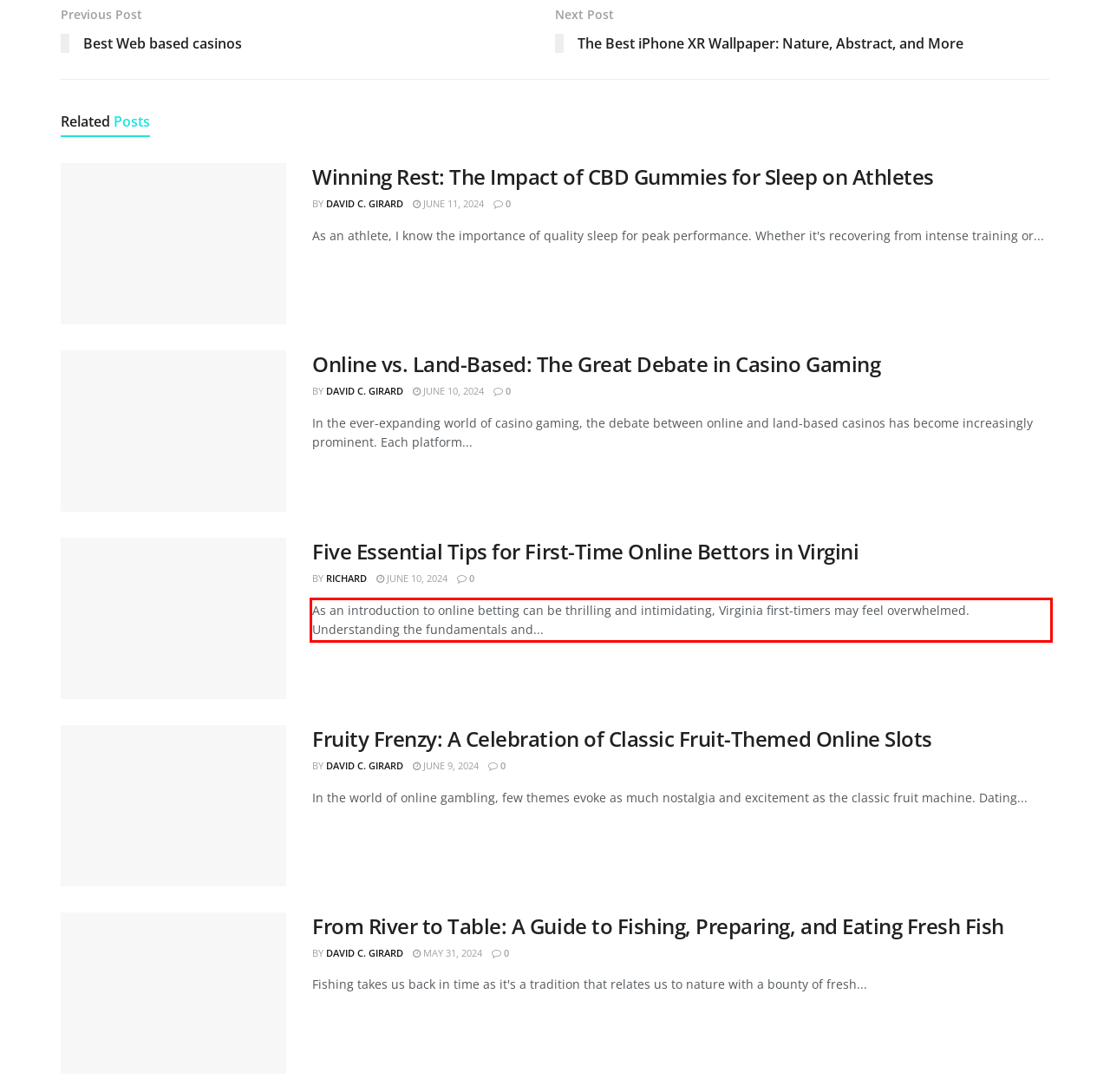Within the screenshot of a webpage, identify the red bounding box and perform OCR to capture the text content it contains.

As an introduction to online betting can be thrilling and intimidating, Virginia first-timers may feel overwhelmed. Understanding the fundamentals and...